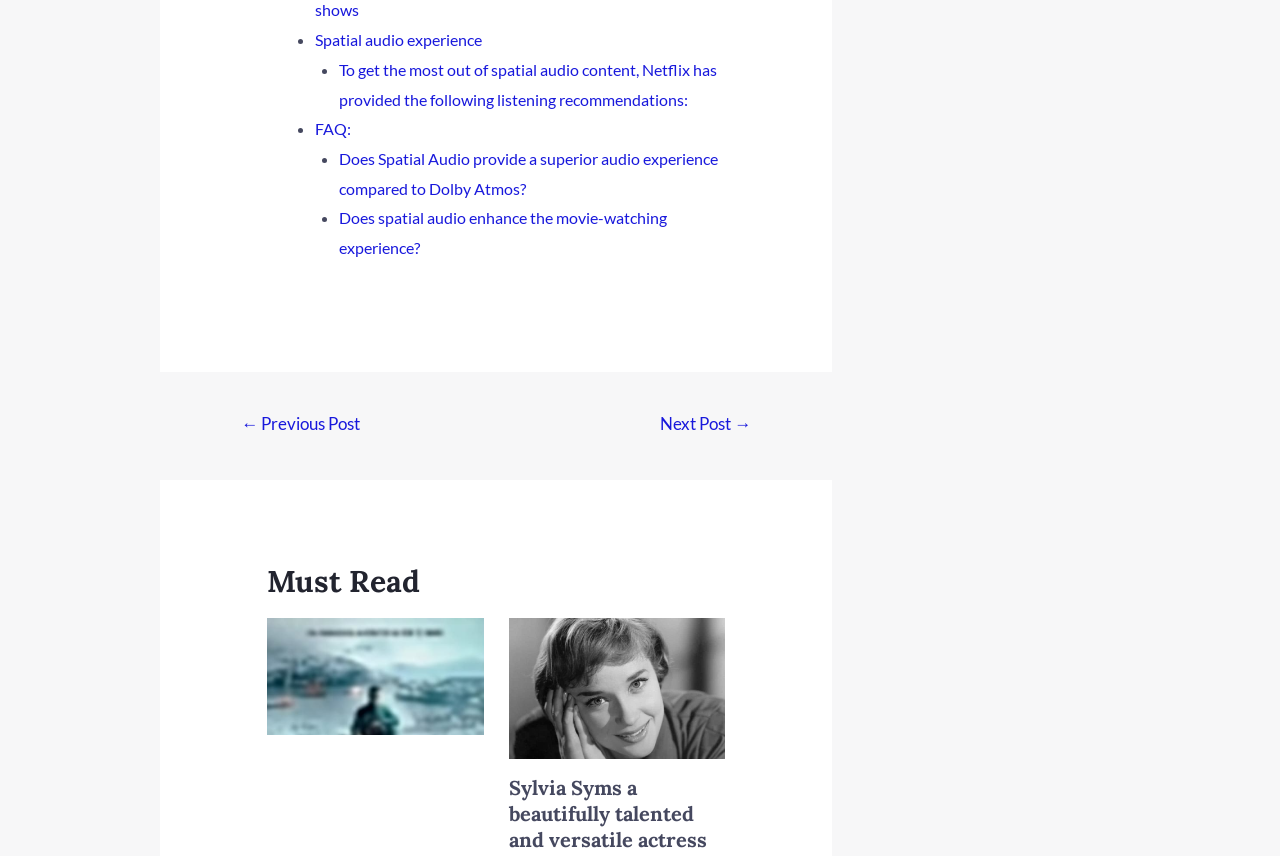Determine the bounding box coordinates for the area that should be clicked to carry out the following instruction: "Click on the 'Home' link".

None